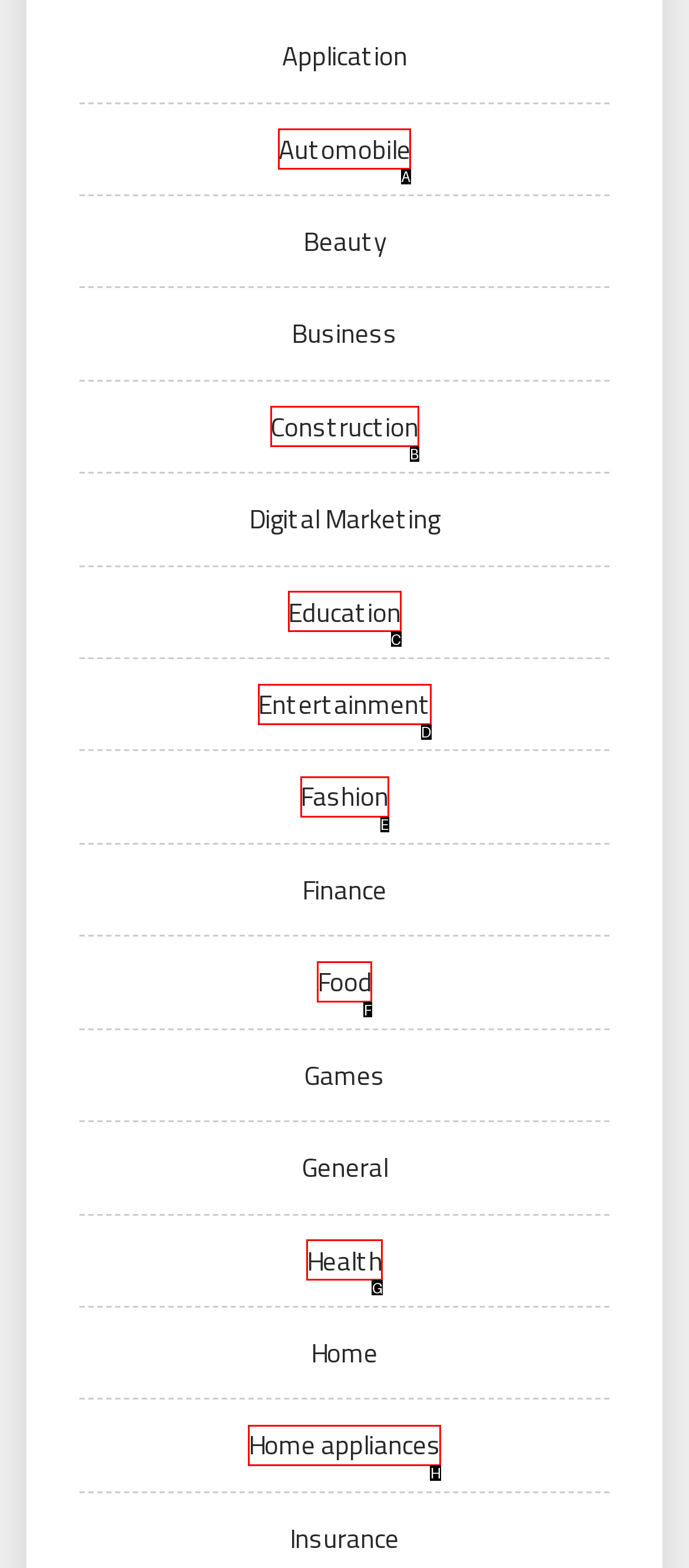Identify the correct UI element to click for the following task: Browse Automobile Choose the option's letter based on the given choices.

A